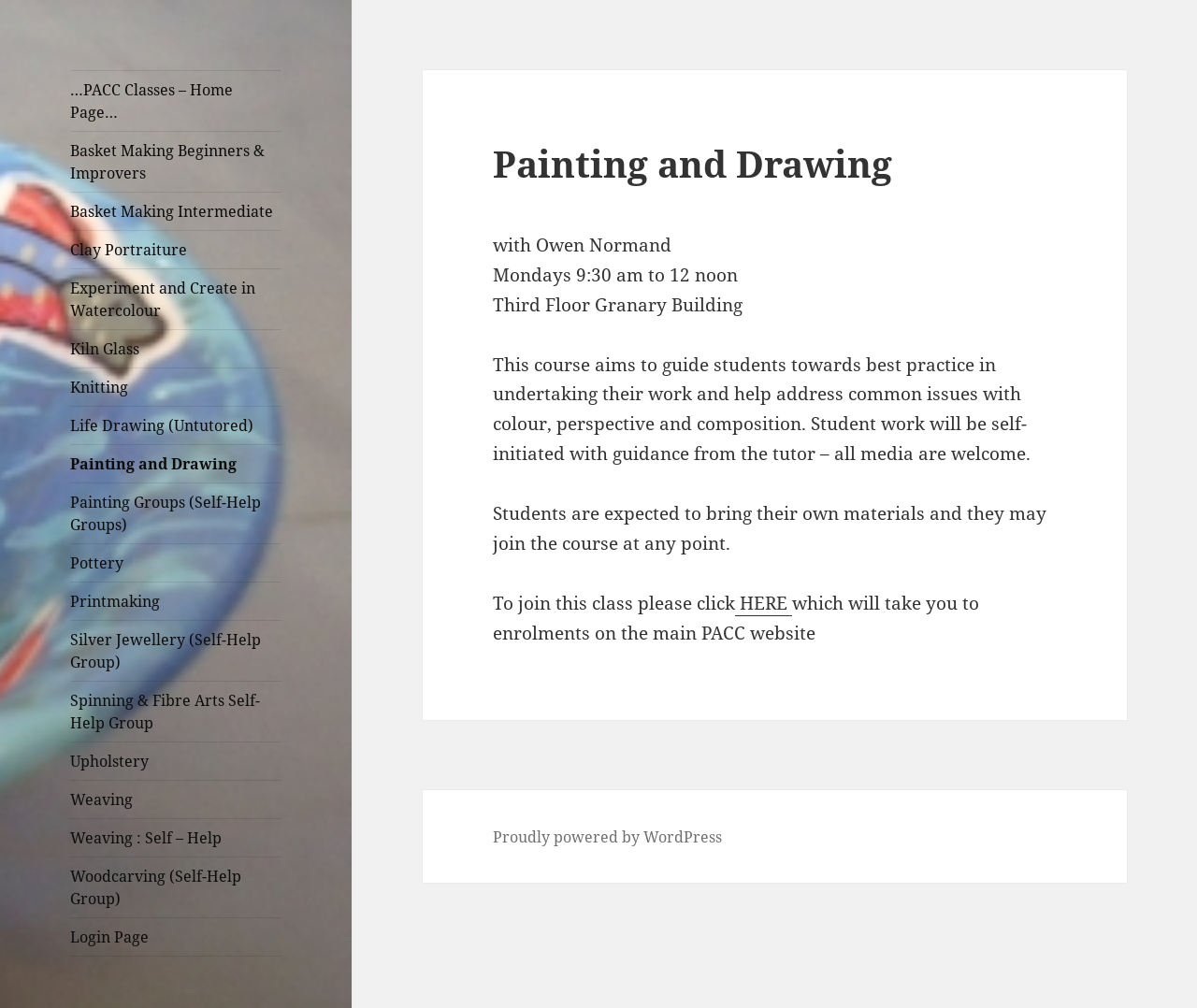What platform is used to power this website?
From the details in the image, provide a complete and detailed answer to the question.

The footer section of the webpage mentions 'Proudly powered by WordPress', indicating that this website is powered by WordPress.